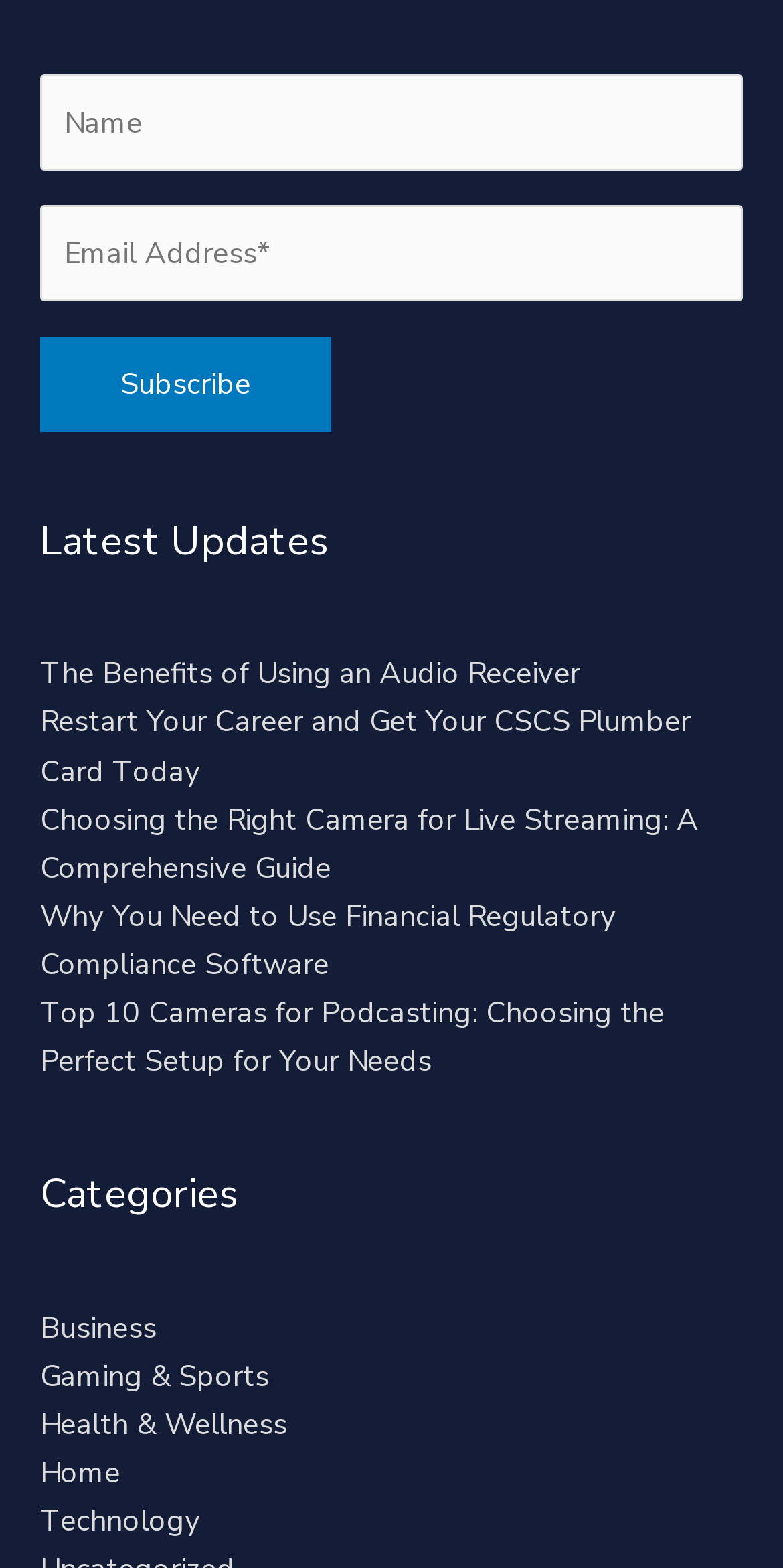With reference to the screenshot, provide a detailed response to the question below:
What is the function of the 'Subscribe' button?

The 'Subscribe' button is located within the contact form and is likely used to submit the user's contact information, including their name, email address, and alternative contact method, to receive updates or newsletters.